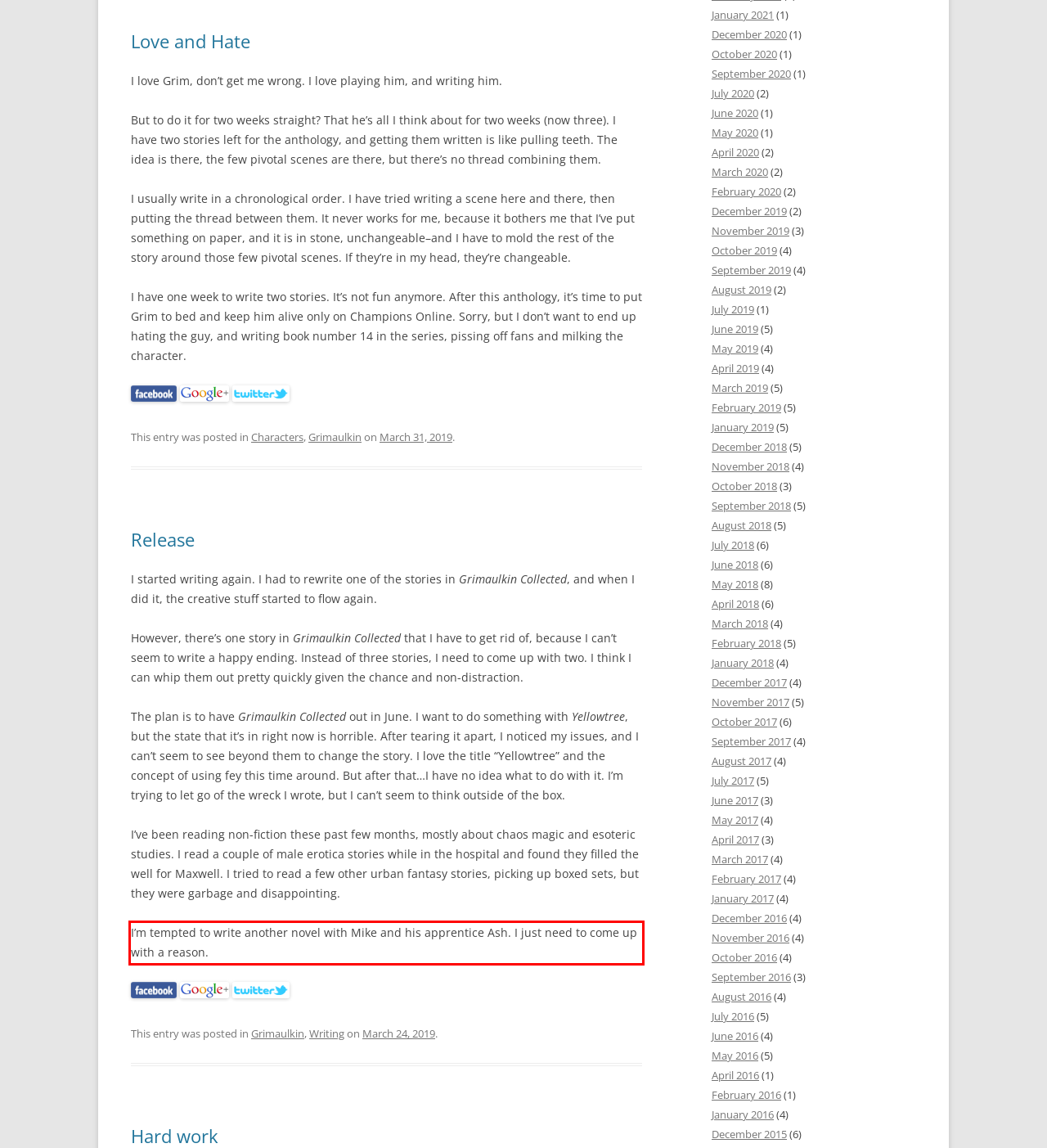You have a screenshot of a webpage with a red bounding box. Identify and extract the text content located inside the red bounding box.

I’m tempted to write another novel with Mike and his apprentice Ash. I just need to come up with a reason.